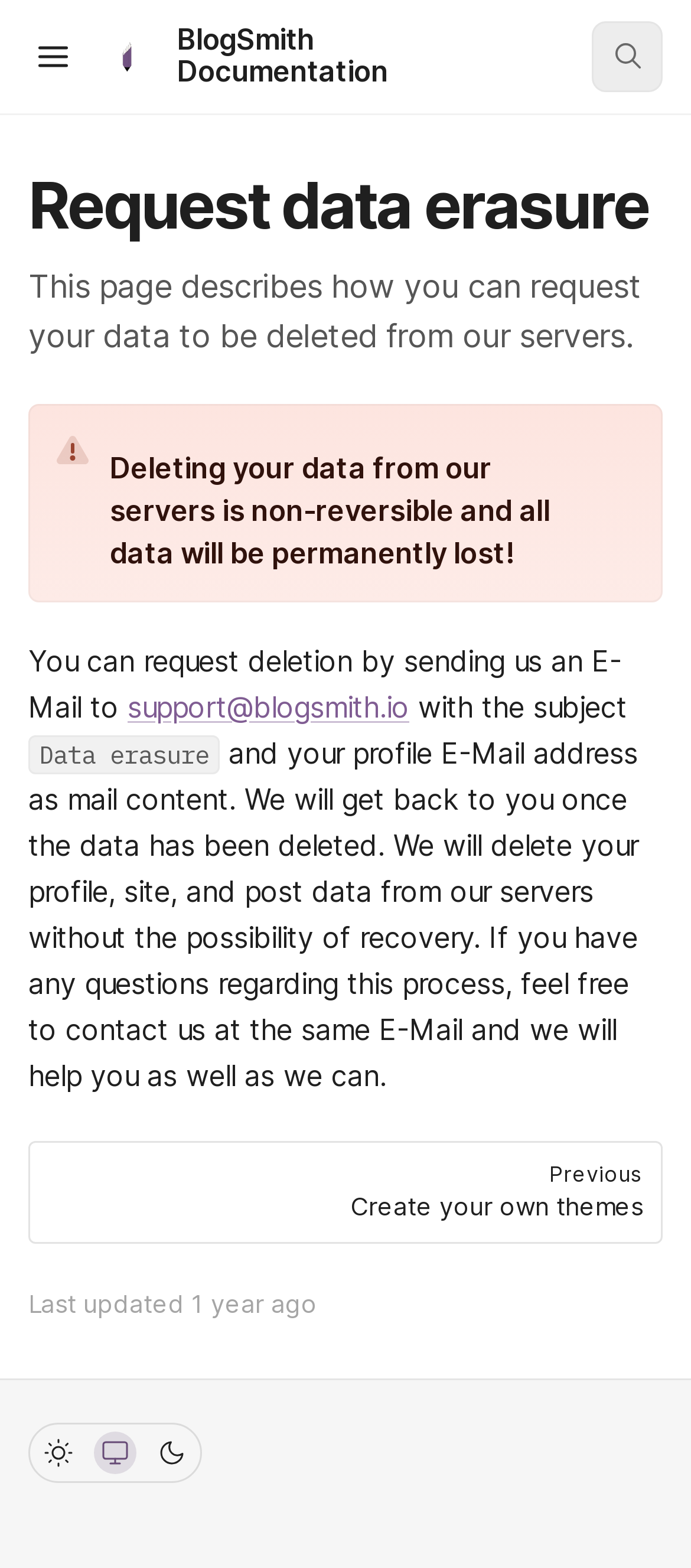Given the description of a UI element: "support@blogsmith.io", identify the bounding box coordinates of the matching element in the webpage screenshot.

[0.185, 0.44, 0.592, 0.462]